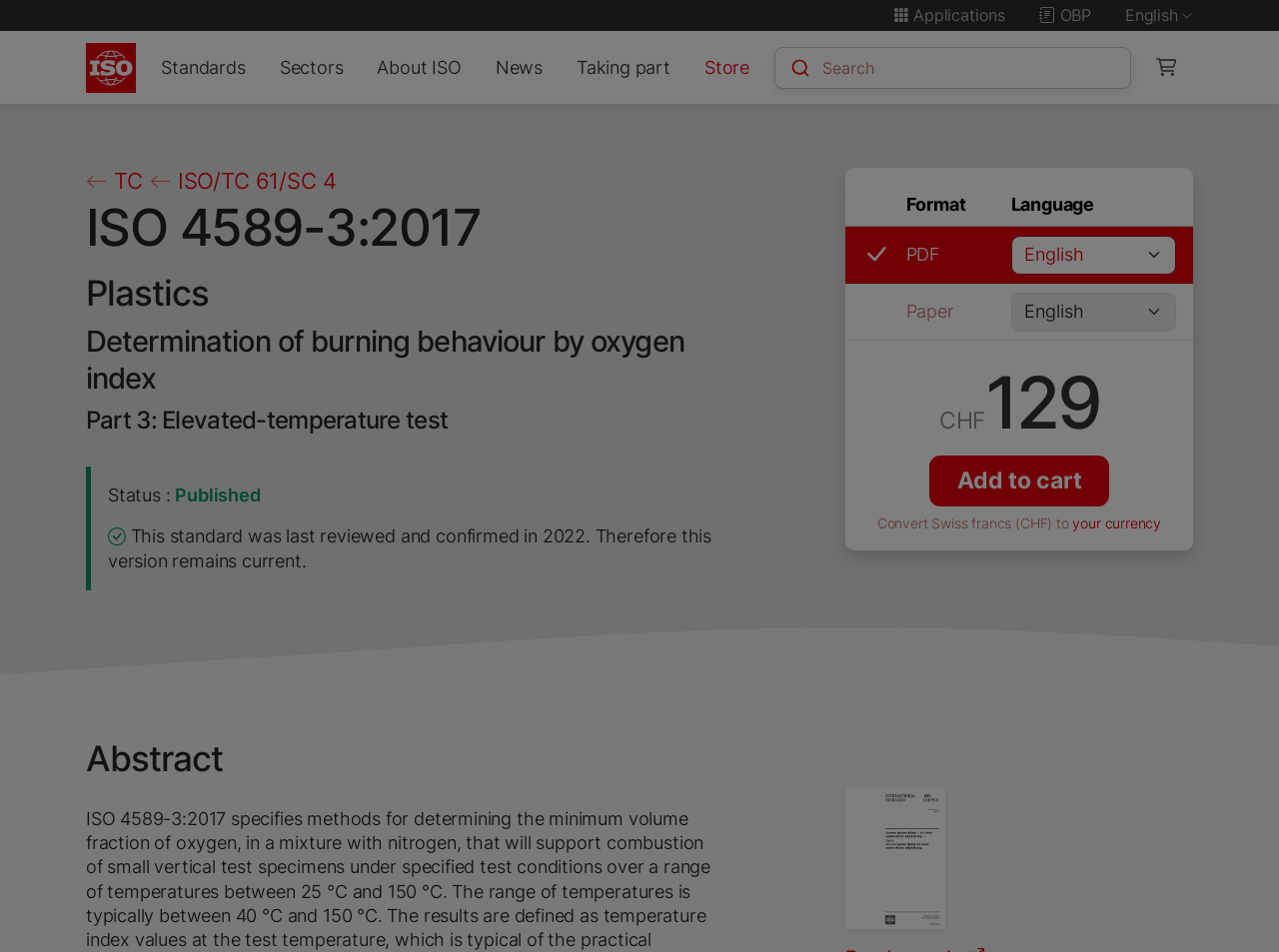Please identify the bounding box coordinates of the area that needs to be clicked to fulfill the following instruction: "View related product POP-UP PARIS (LONELY PLANET KIDS)."

None